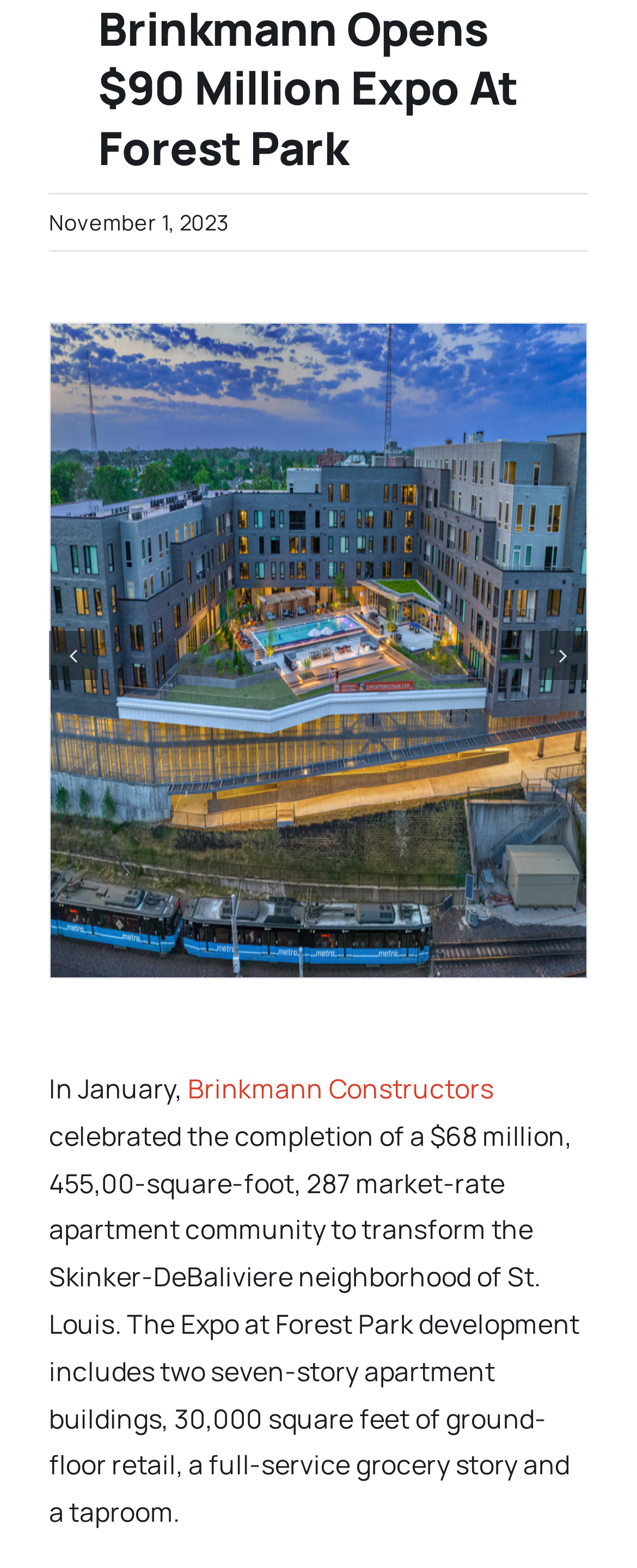Using the element description: "Guest Experts", determine the bounding box coordinates. The coordinates should be in the format [left, top, right, bottom], with values between 0 and 1.

[0.0, 0.08, 1.0, 0.147]